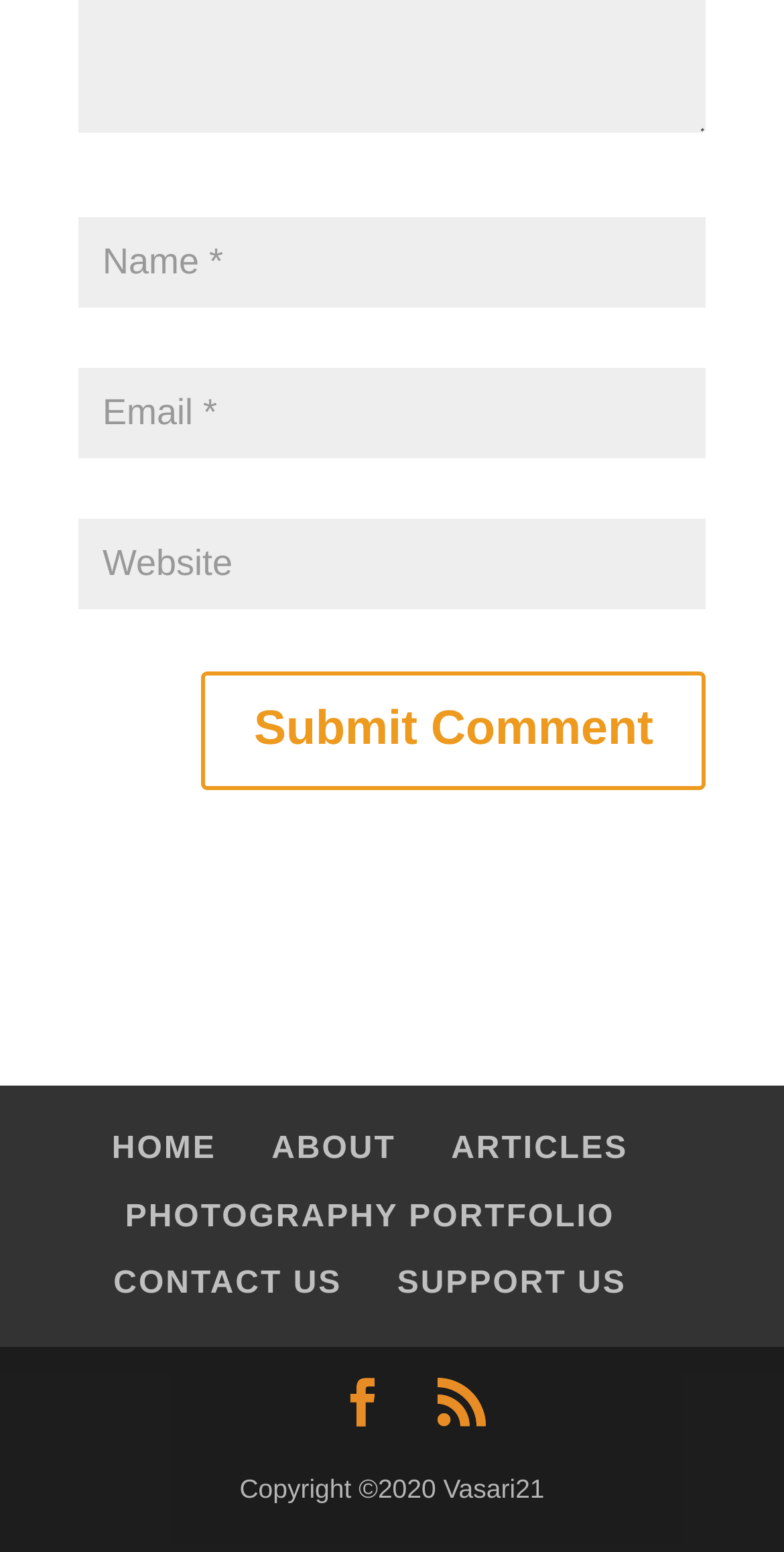Extract the bounding box coordinates for the described element: "name="submit" value="Submit Comment"". The coordinates should be represented as four float numbers between 0 and 1: [left, top, right, bottom].

[0.257, 0.432, 0.9, 0.509]